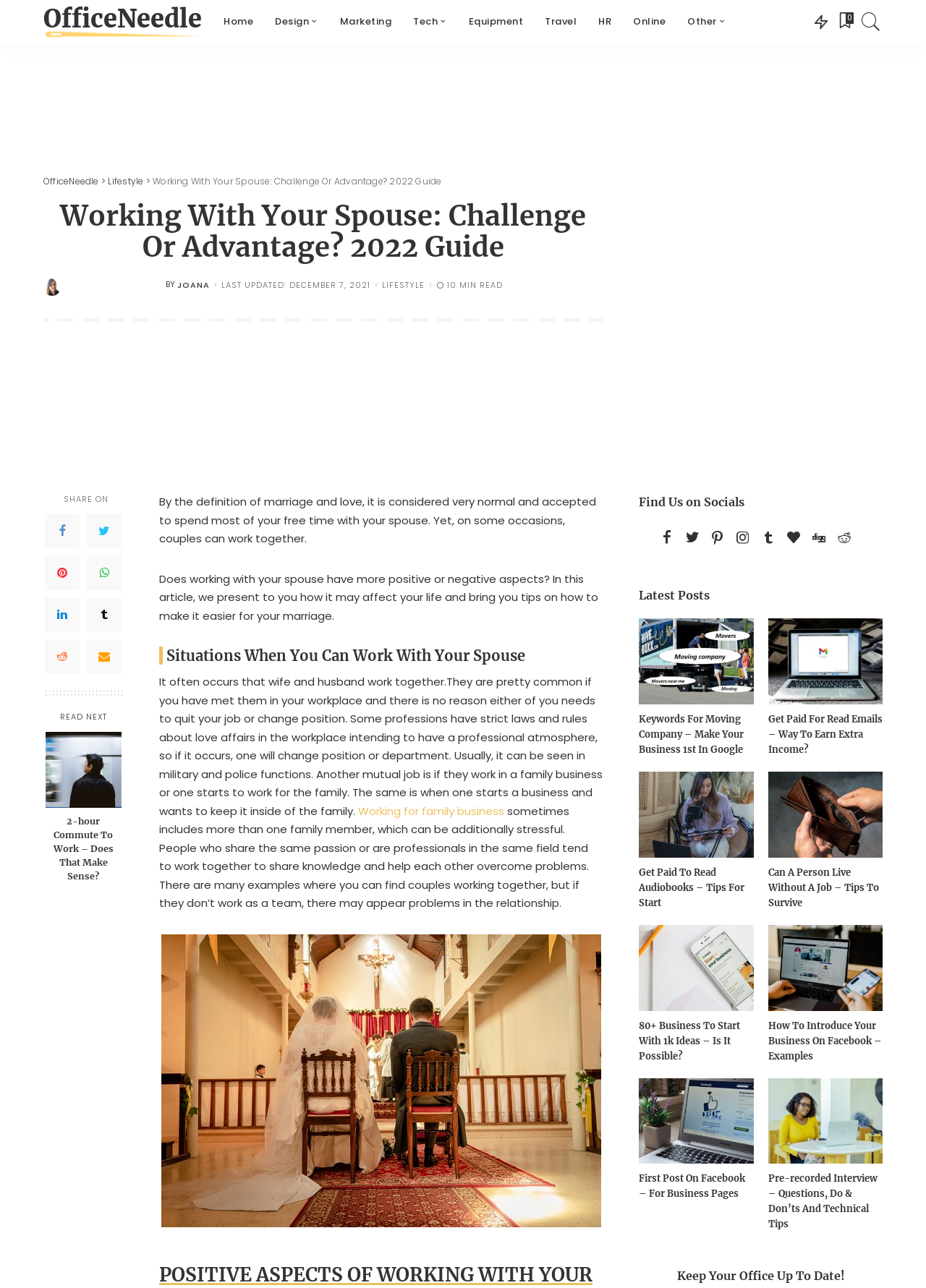What is the category of this article?
Please ensure your answer to the question is detailed and covers all necessary aspects.

The category of this article is LIFESTYLE, which is indicated by the link 'LIFESTYLE' at the top of the article and also by the content of the article discussing relationships and work-life balance.